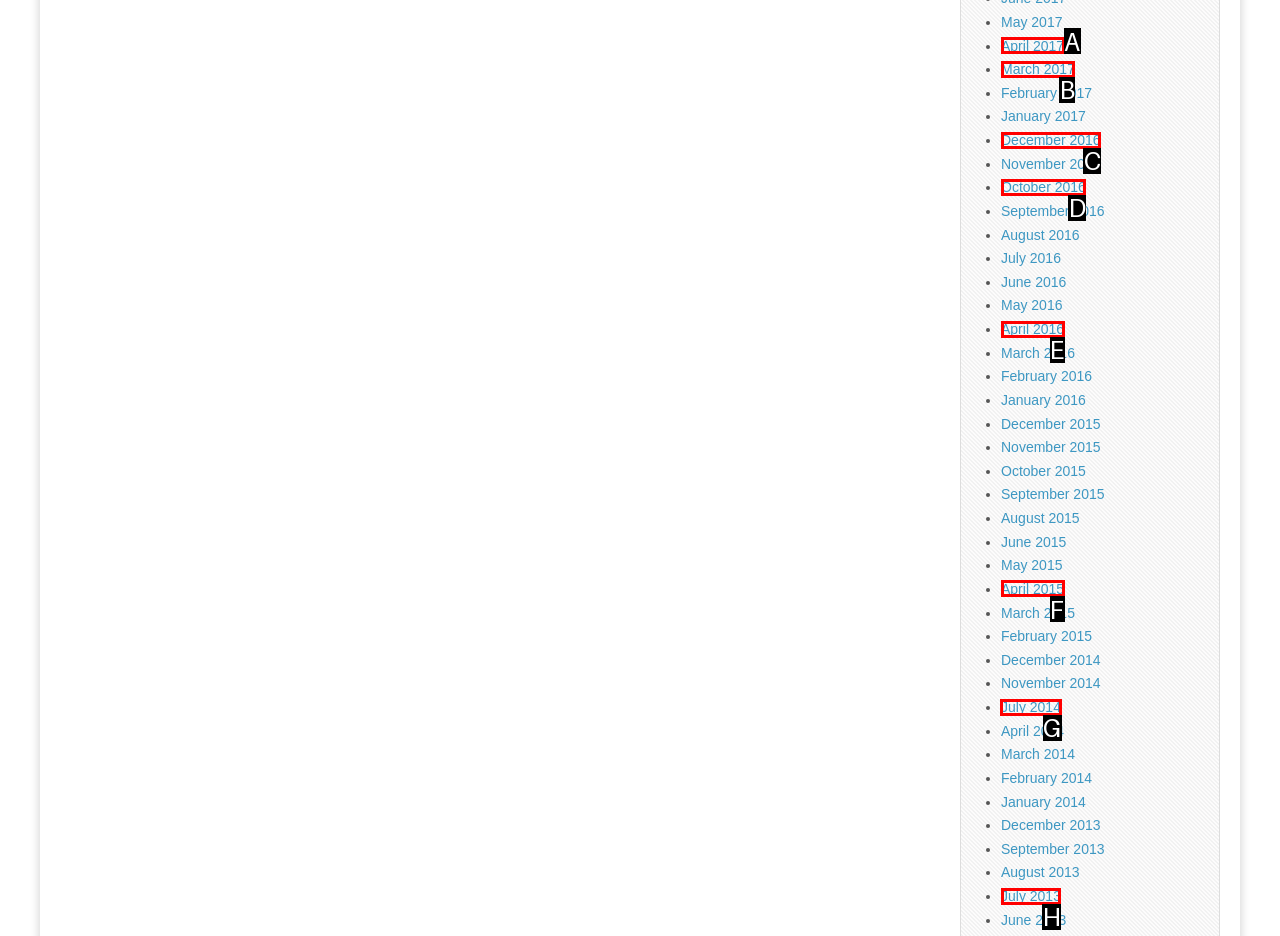Choose the HTML element that should be clicked to accomplish the task: View July 2014. Answer with the letter of the chosen option.

G